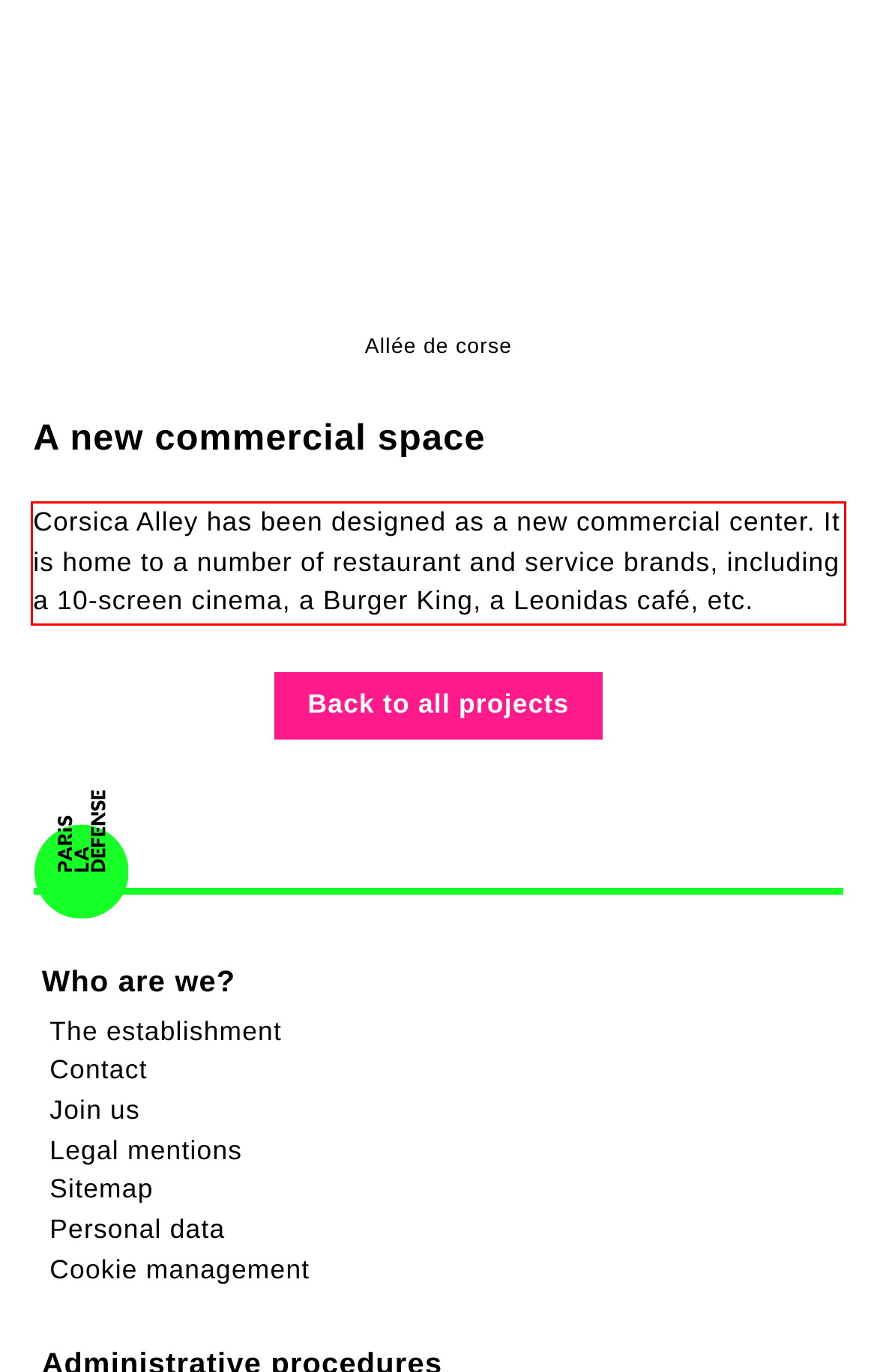Observe the screenshot of the webpage, locate the red bounding box, and extract the text content within it.

Corsica Alley has been designed as a new commercial center. It is home to a number of restaurant and service brands, including a 10-screen cinema, a Burger King, a Leonidas café, etc.